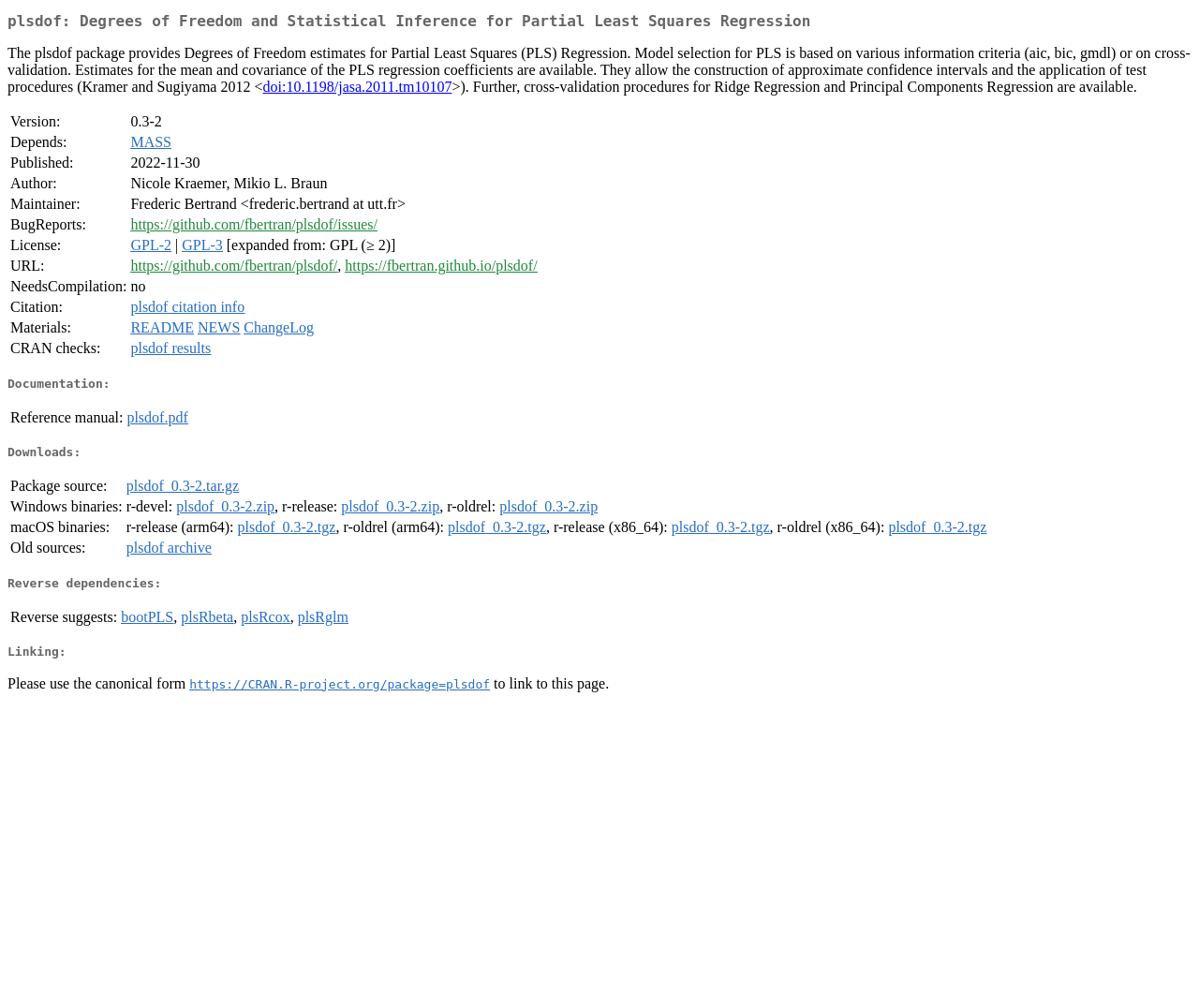Please determine the bounding box coordinates for the UI element described here. Use the format (top-left x, top-left y, bottom-right x, bottom-right y) with values bounded between 0 and 1: plsdof citation info

[0.109, 0.297, 0.204, 0.313]